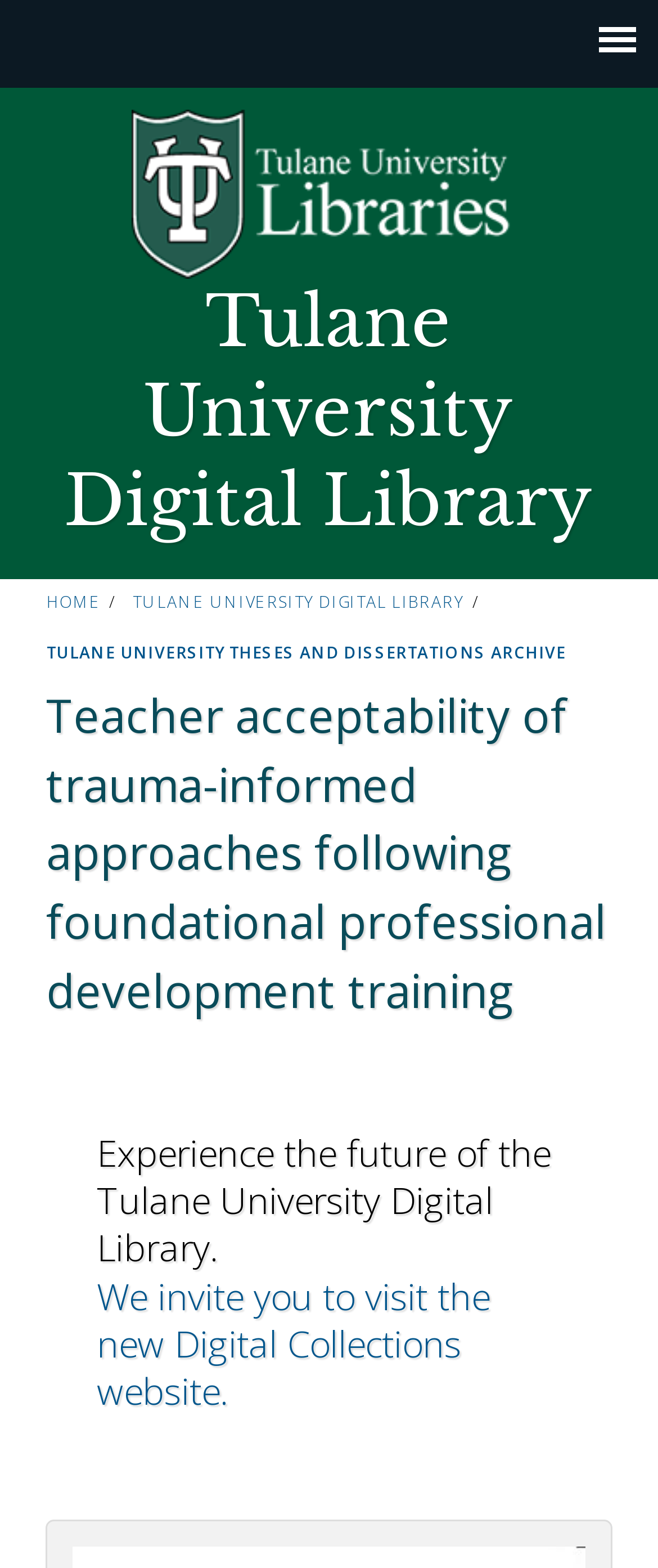Provide a thorough description of the webpage's content and layout.

The webpage is about a research paper titled "Teacher acceptability of trauma-informed approaches following foundational professional development training" from the Tulane University Digital Library. 

At the top of the page, there is a navigation link "Jump to navigation" on the left side, and a link to the main page on the right side. Below the navigation link, there is a horizontal menu with links to "Home", "TULANE UNIVERSITY DIGITAL LIBRARY", and "TULANE UNIVERSITY THESES AND DISSERTATIONS ARCHIVE". 

The main content of the page is divided into two sections. The top section has a heading with the title of the research paper, and the bottom section has a blockquote with a message inviting users to visit the new Digital Collections website. 

There is an image of the "Home" icon on the top right side of the page, next to the "Home" link.